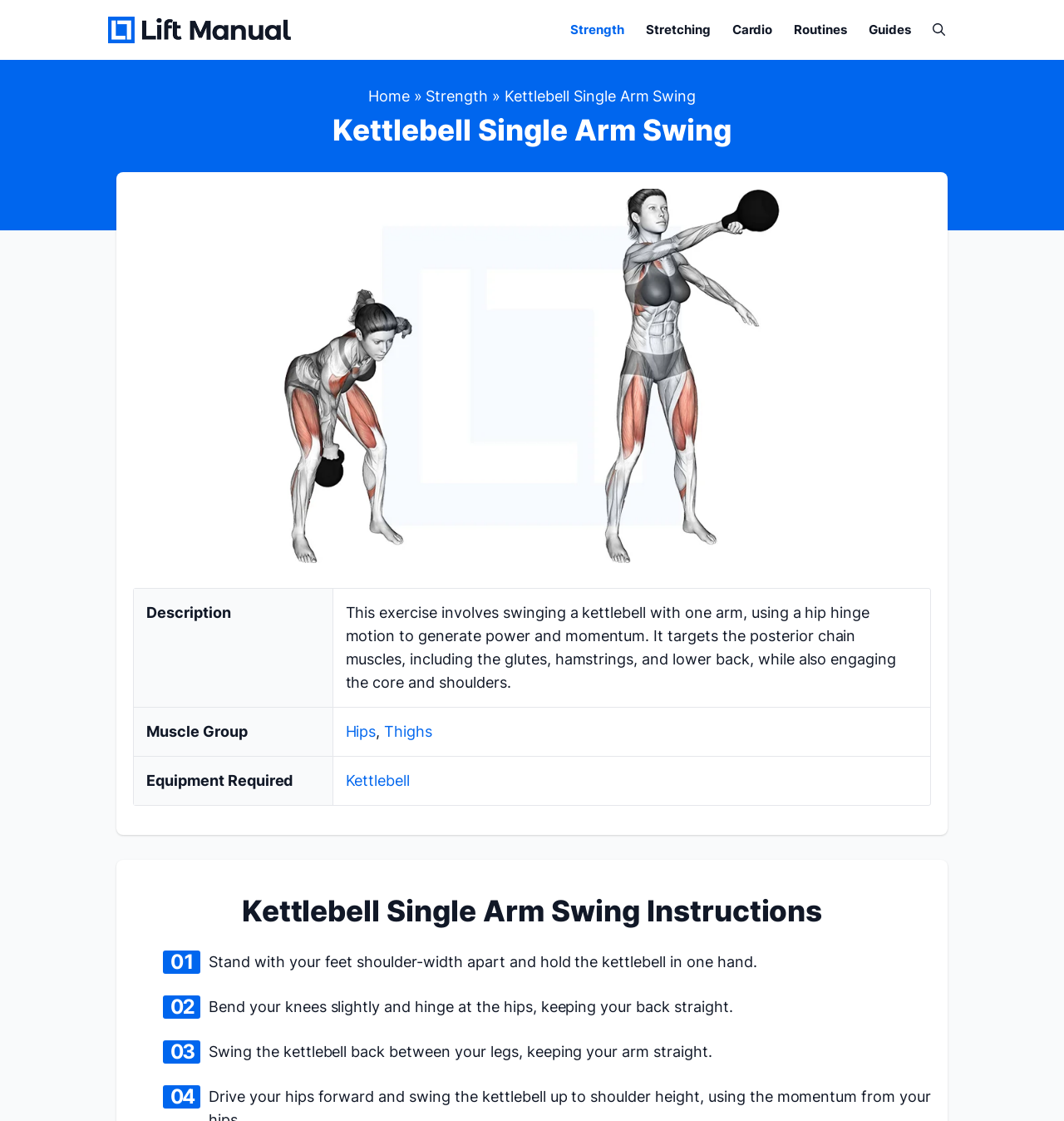Please identify the bounding box coordinates of the area I need to click to accomplish the following instruction: "Click on pros and cons of gold ira".

None